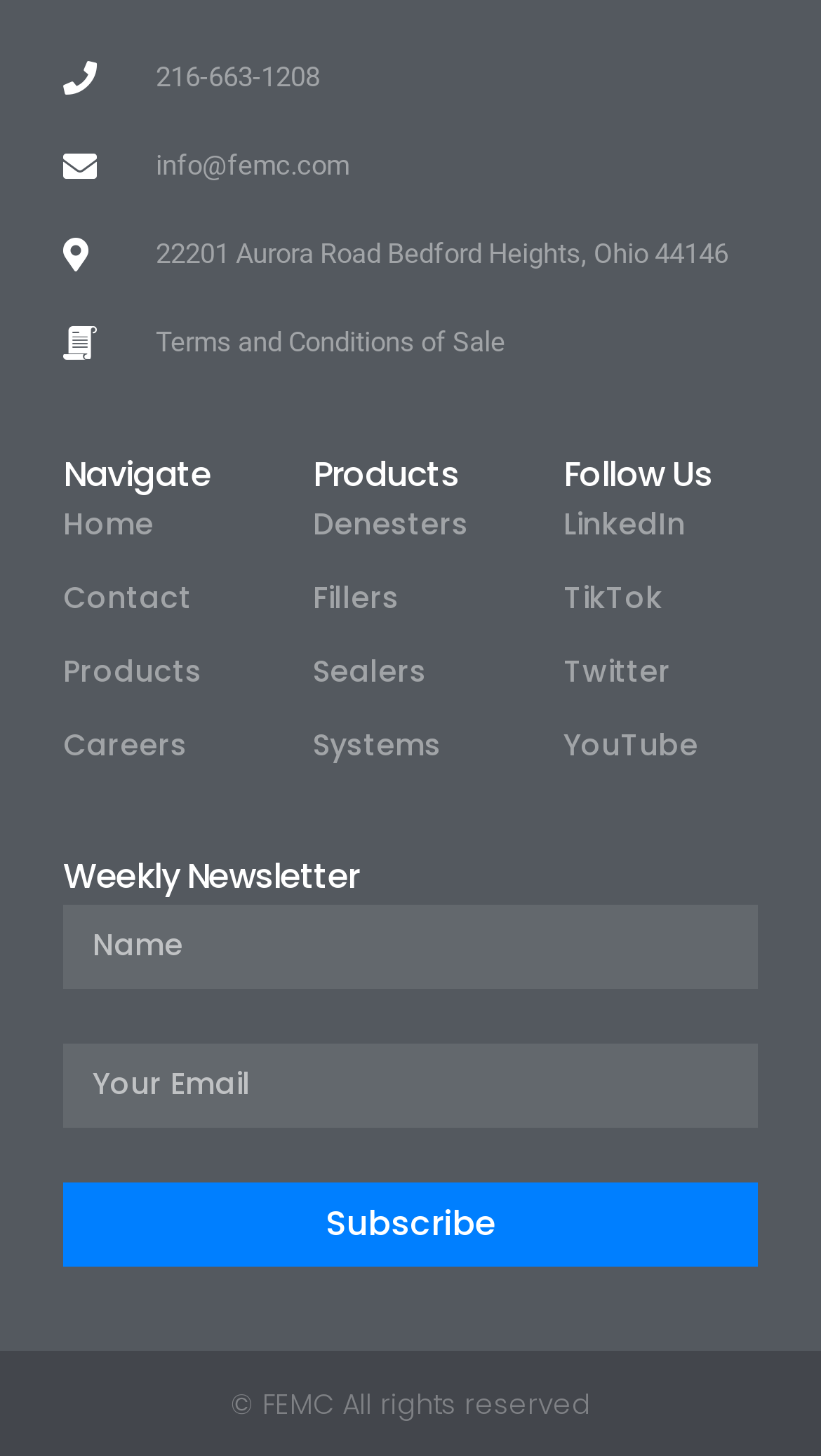What are the types of products offered by FEMC?
Look at the image and answer the question with a single word or phrase.

Denesters, Fillers, Sealers, Systems